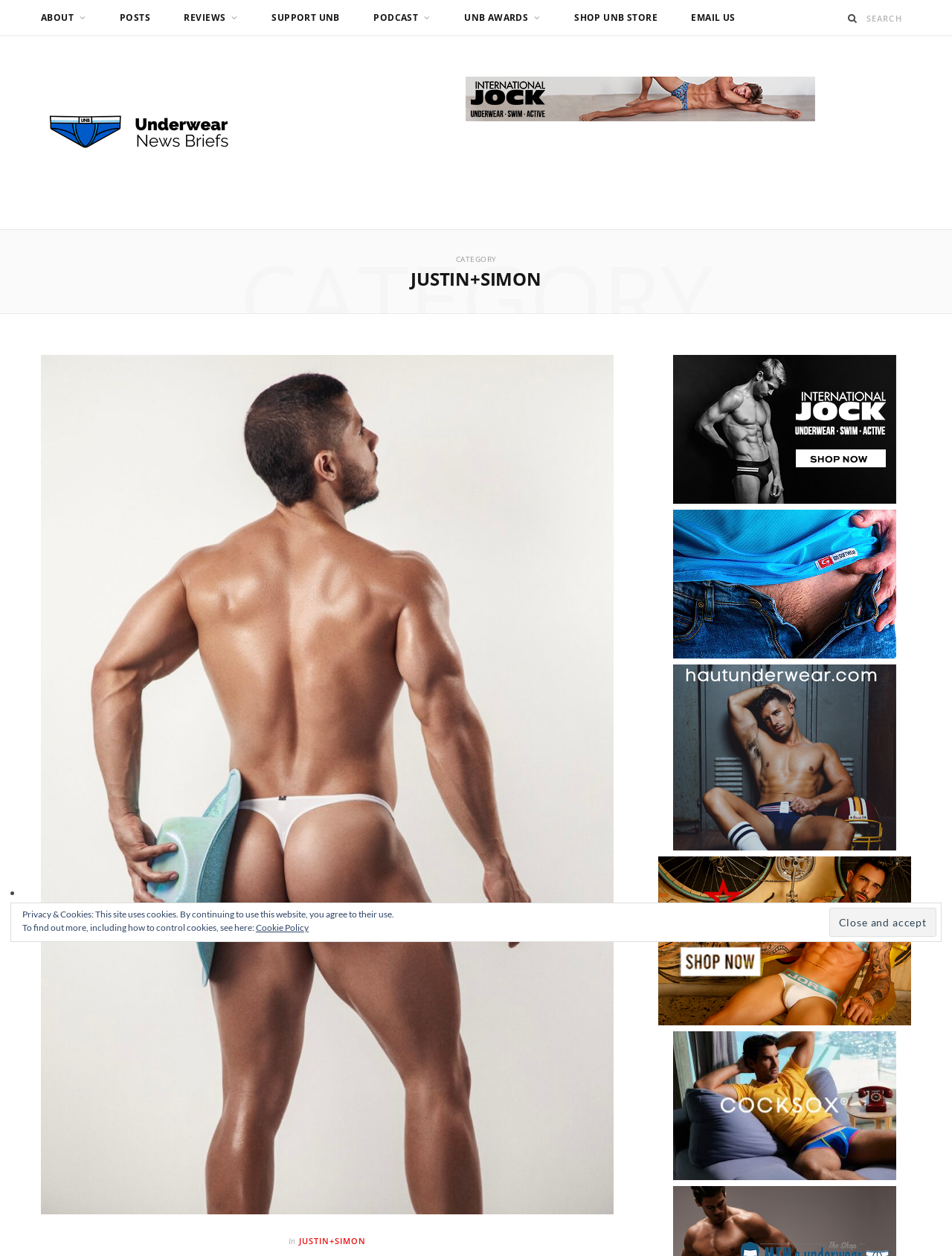Using the provided element description: "alt="“International"", determine the bounding box coordinates of the corresponding UI element in the screenshot.

[0.707, 0.392, 0.941, 0.403]